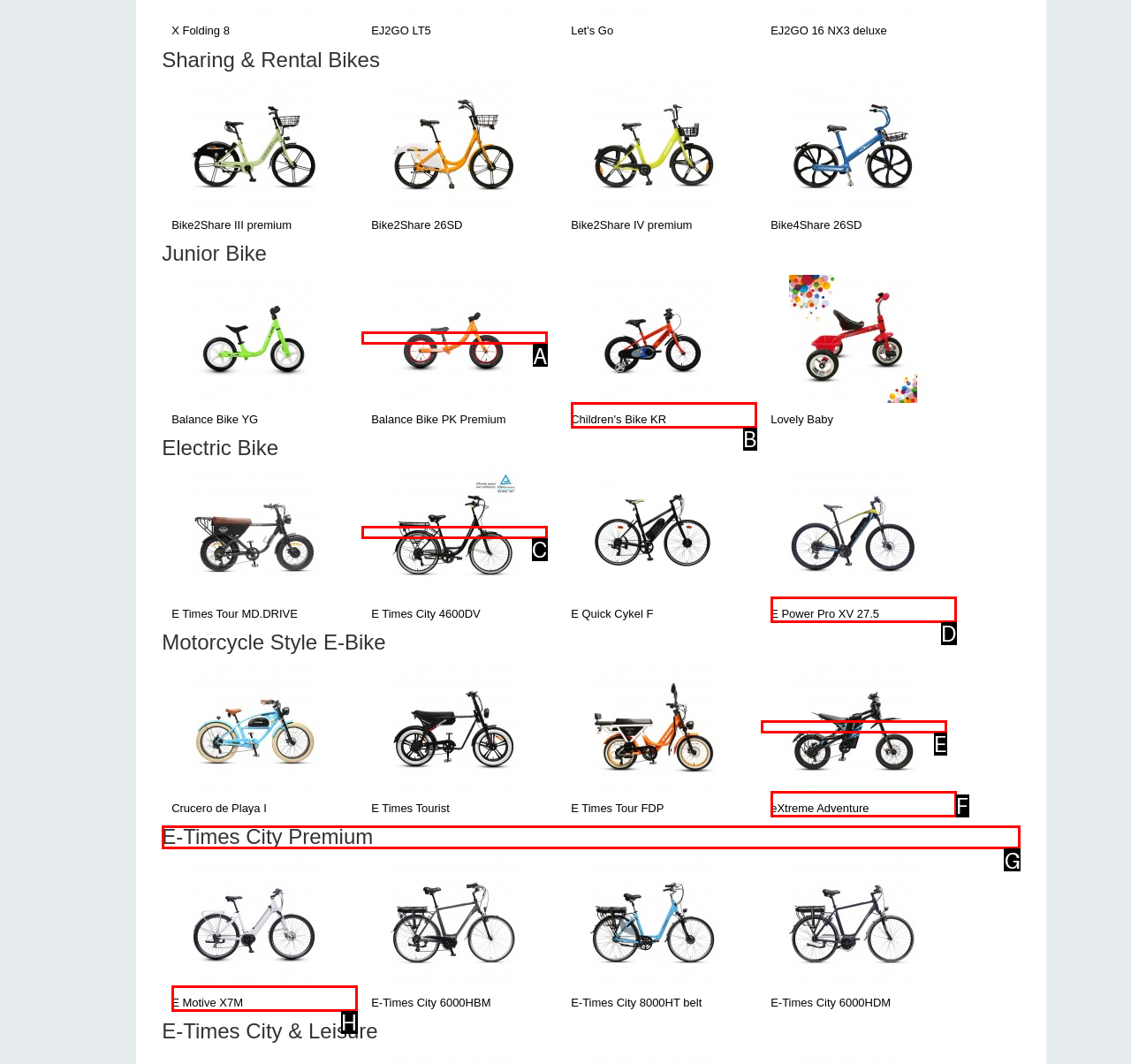Decide which letter you need to select to fulfill the task: Browse the 'E-Times City Premium' category
Answer with the letter that matches the correct option directly.

G